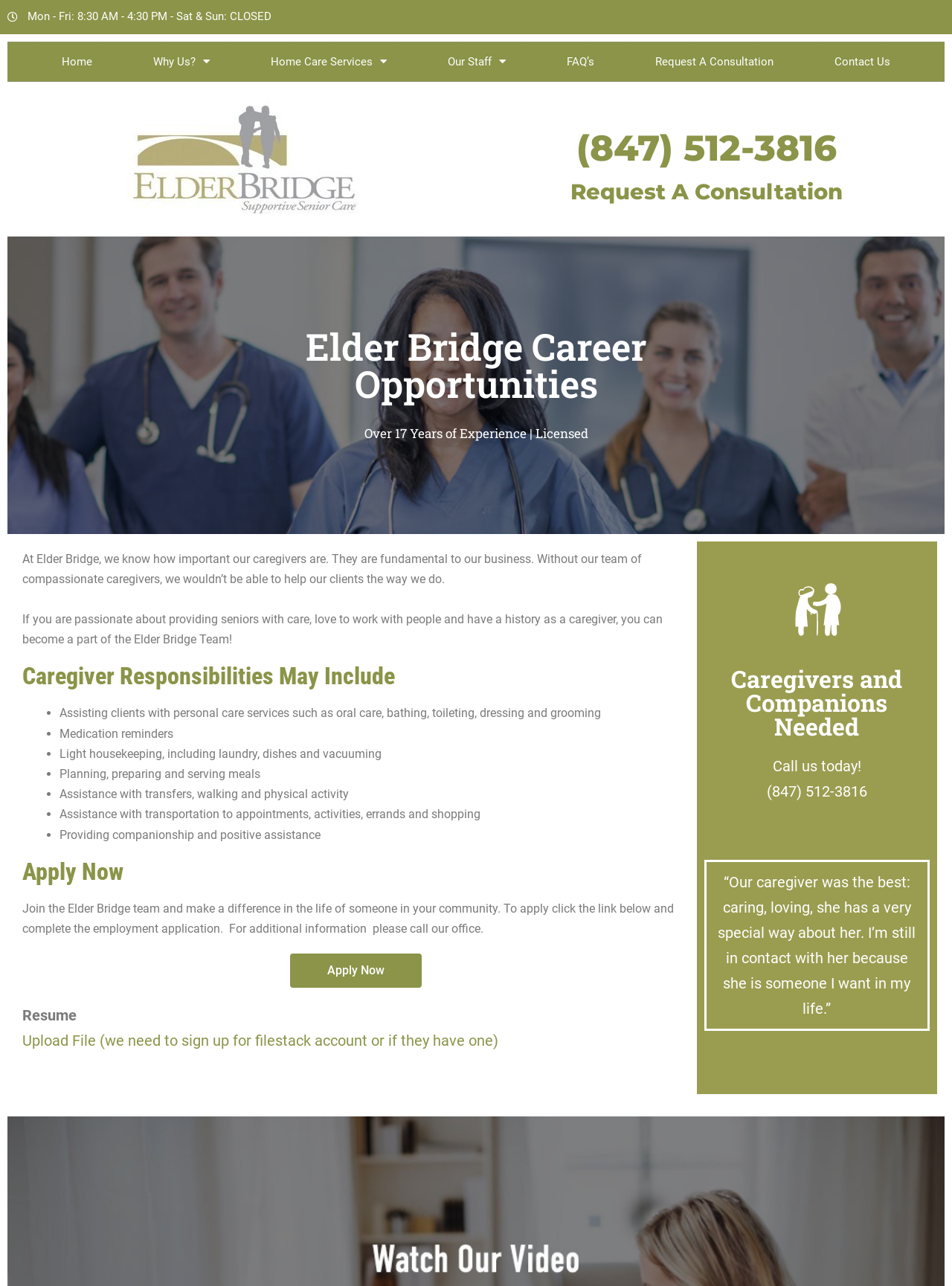Create an in-depth description of the webpage, covering main sections.

The webpage is about Elder Bridge Career Opportunities, a home care service provider. At the top, there is a horizontal navigation menu with links to "Home", "Why Us?", "Home Care Services", "Our Staff", "FAQ's", "Request A Consultation", and "Contact Us". Below the menu, there is a phone number "(847) 512-3816" and a link to request a consultation.

The main content of the page is divided into sections. The first section has a heading "Elder Bridge Career Opportunities" and a subheading "Over 17 Years of Experience | Licensed". The text below explains the importance of caregivers in their business and how they can make a difference in the lives of seniors.

The next section has a heading "Caregiver Responsibilities May Include" and lists several responsibilities, including assisting clients with personal care services, medication reminders, light housekeeping, planning and serving meals, assistance with transfers and physical activity, and providing companionship.

Below this section, there is a heading "Apply Now" and a paragraph encouraging applicants to join the Elder Bridge team. There is a button "Apply Now" and a link to upload a resume.

On the right side of the page, there is a section with a heading "Caregivers and Companions Needed" and a call to action to call the office. Below this section, there is a testimonial quote from a satisfied client.

Overall, the webpage is focused on recruiting caregivers and companions to join the Elder Bridge team and provide care services to seniors.